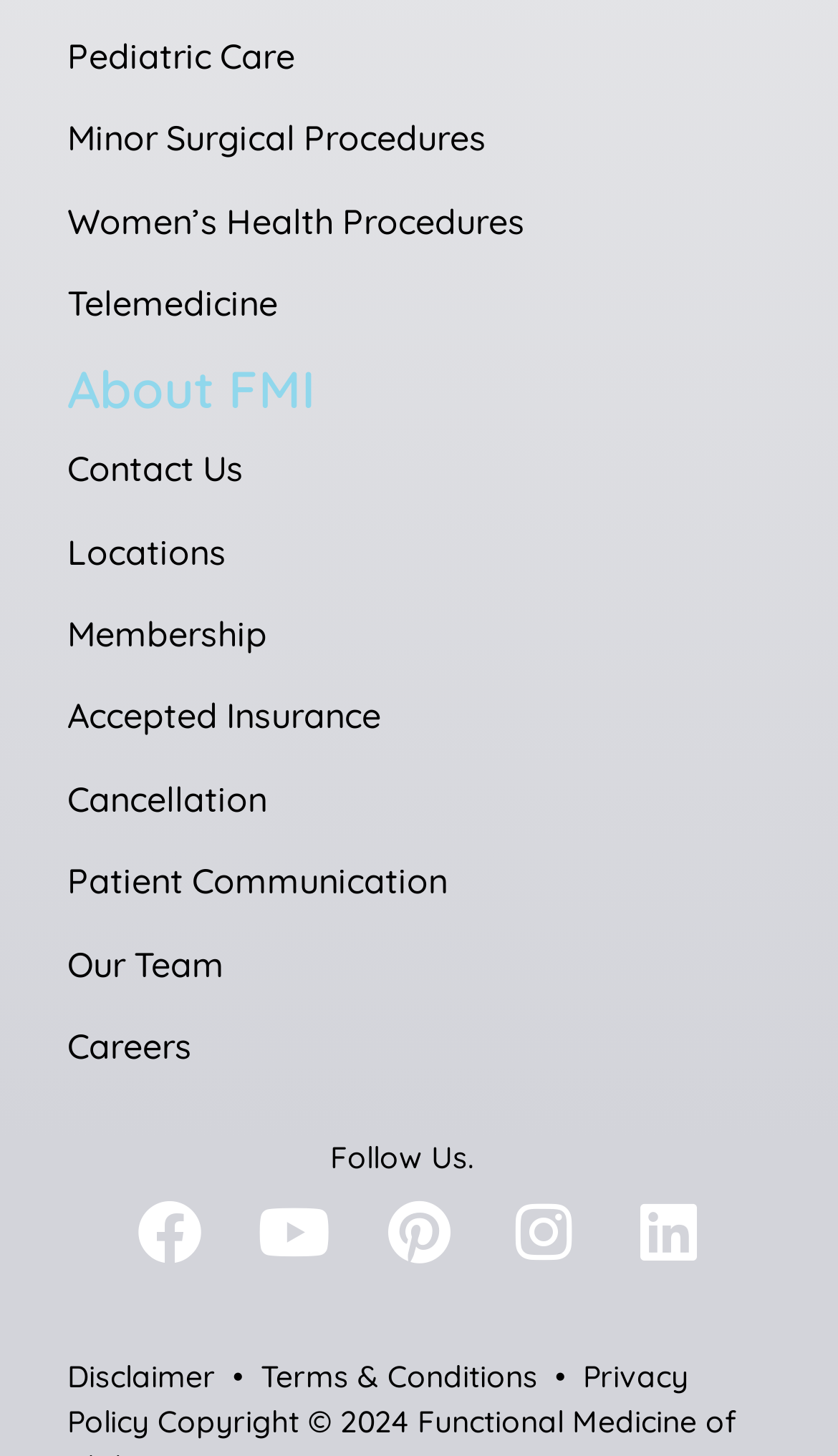What is the text above the social media links?
From the details in the image, answer the question comprehensively.

Above the social media links at the bottom of the webpage, I can see a static text element that says 'Follow Us.', which suggests that FMI is encouraging visitors to follow them on social media.